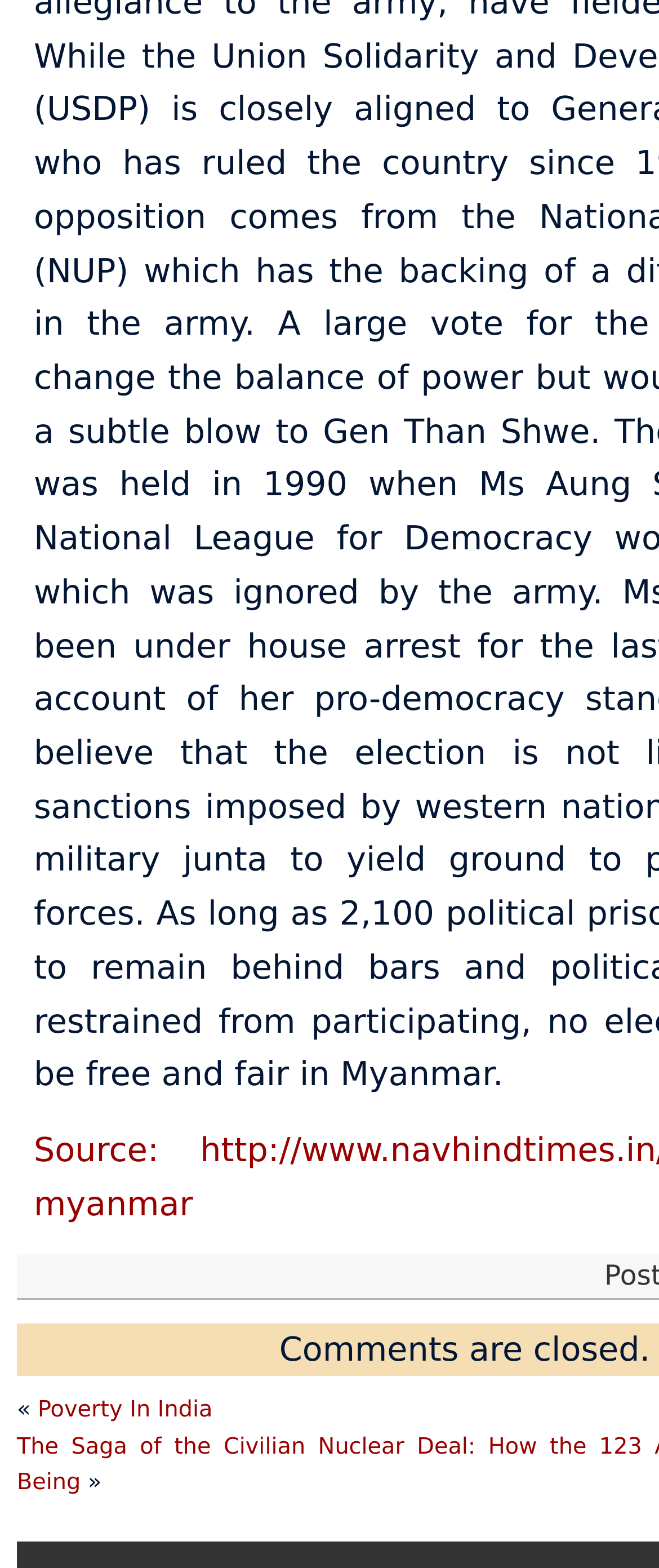Bounding box coordinates are specified in the format (top-left x, top-left y, bottom-right x, bottom-right y). All values are floating point numbers bounded between 0 and 1. Please provide the bounding box coordinate of the region this sentence describes: Poverty In India

[0.057, 0.892, 0.323, 0.908]